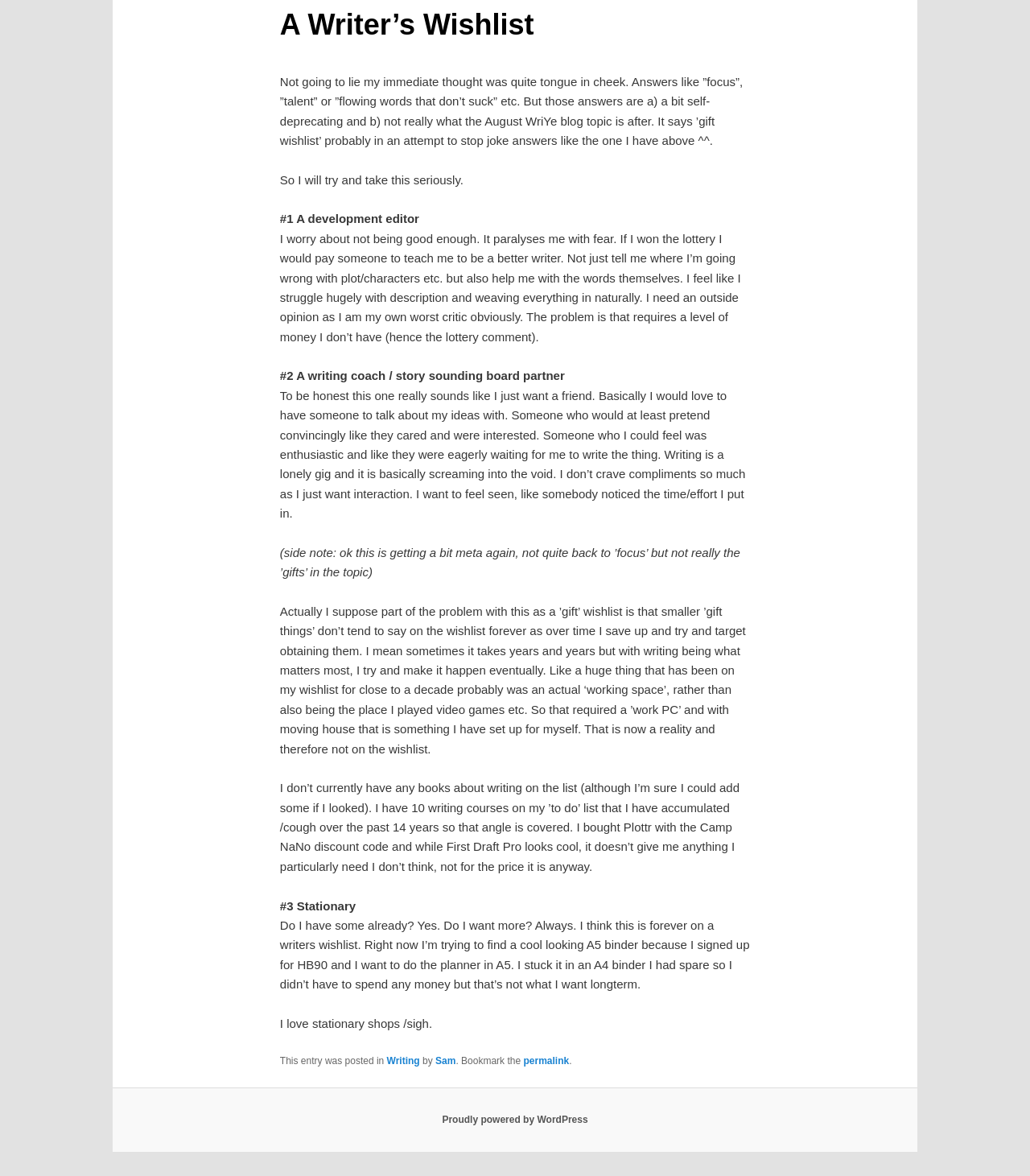Please determine the bounding box coordinates for the UI element described here. Use the format (top-left x, top-left y, bottom-right x, bottom-right y) with values bounded between 0 and 1: permalink

[0.508, 0.897, 0.552, 0.907]